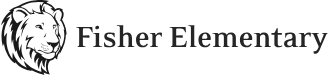What does the logo symbolize for students, staff, and families?
Give a detailed and exhaustive answer to the question.

The logo serves as an important visual element on the school's webpage, symbolizing pride and community for students, staff, and families associated with Fisher Elementary, indicating that it represents a sense of pride and community.